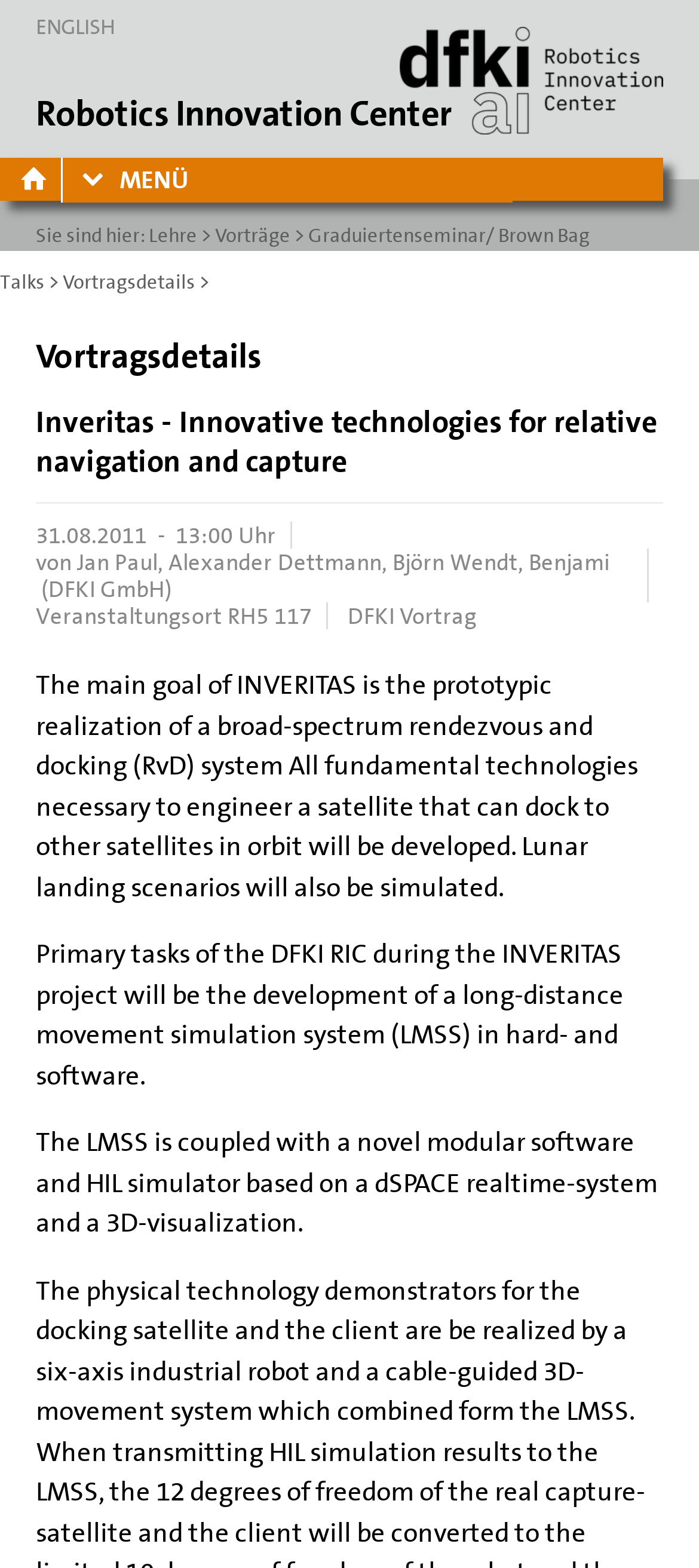What is the topic of the event on August 31, 2011?
Based on the visual content, answer with a single word or a brief phrase.

Vortragsdetails